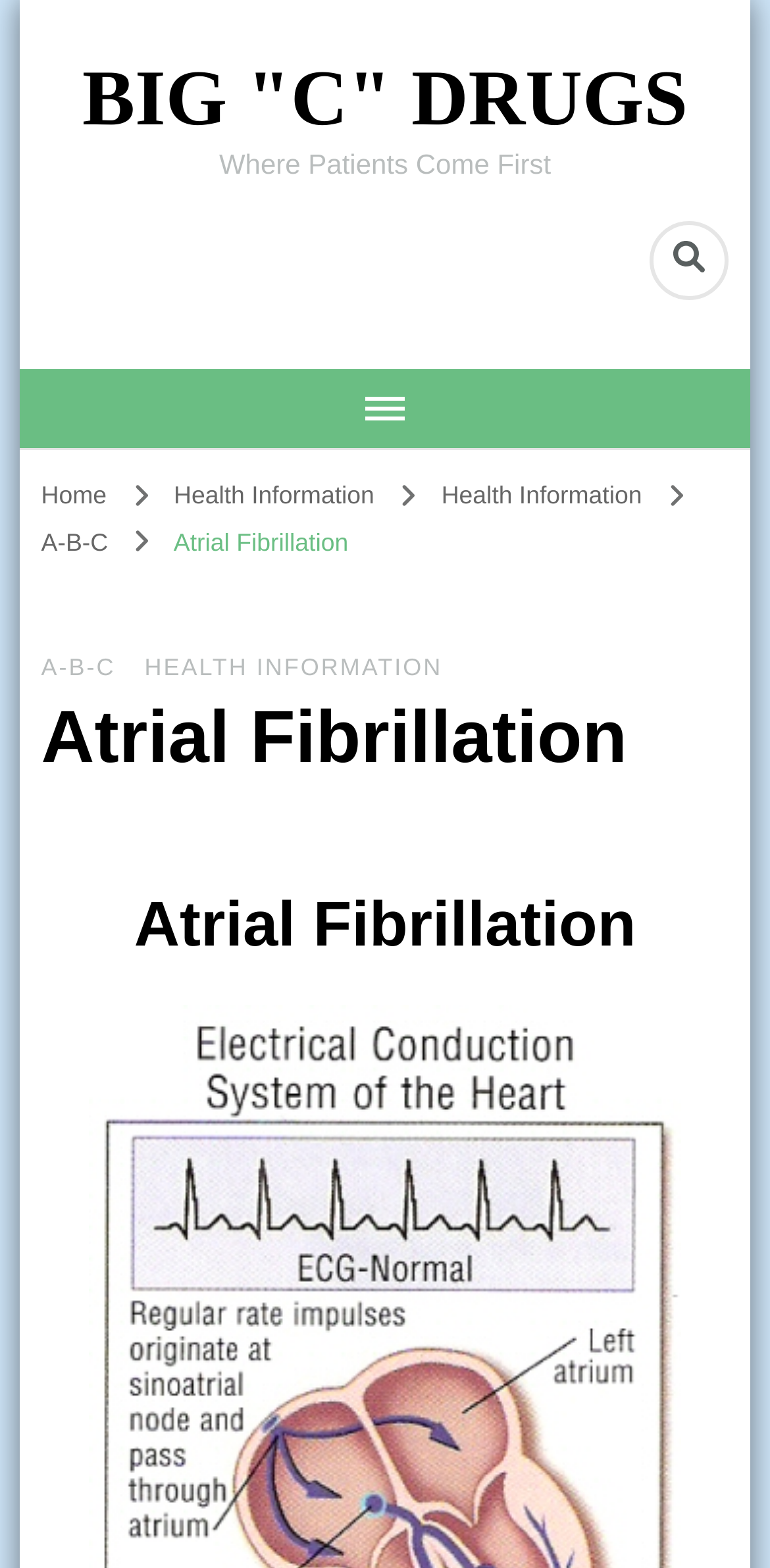Find and specify the bounding box coordinates that correspond to the clickable region for the instruction: "Learn about Monitoring, evaluation and learning services".

None